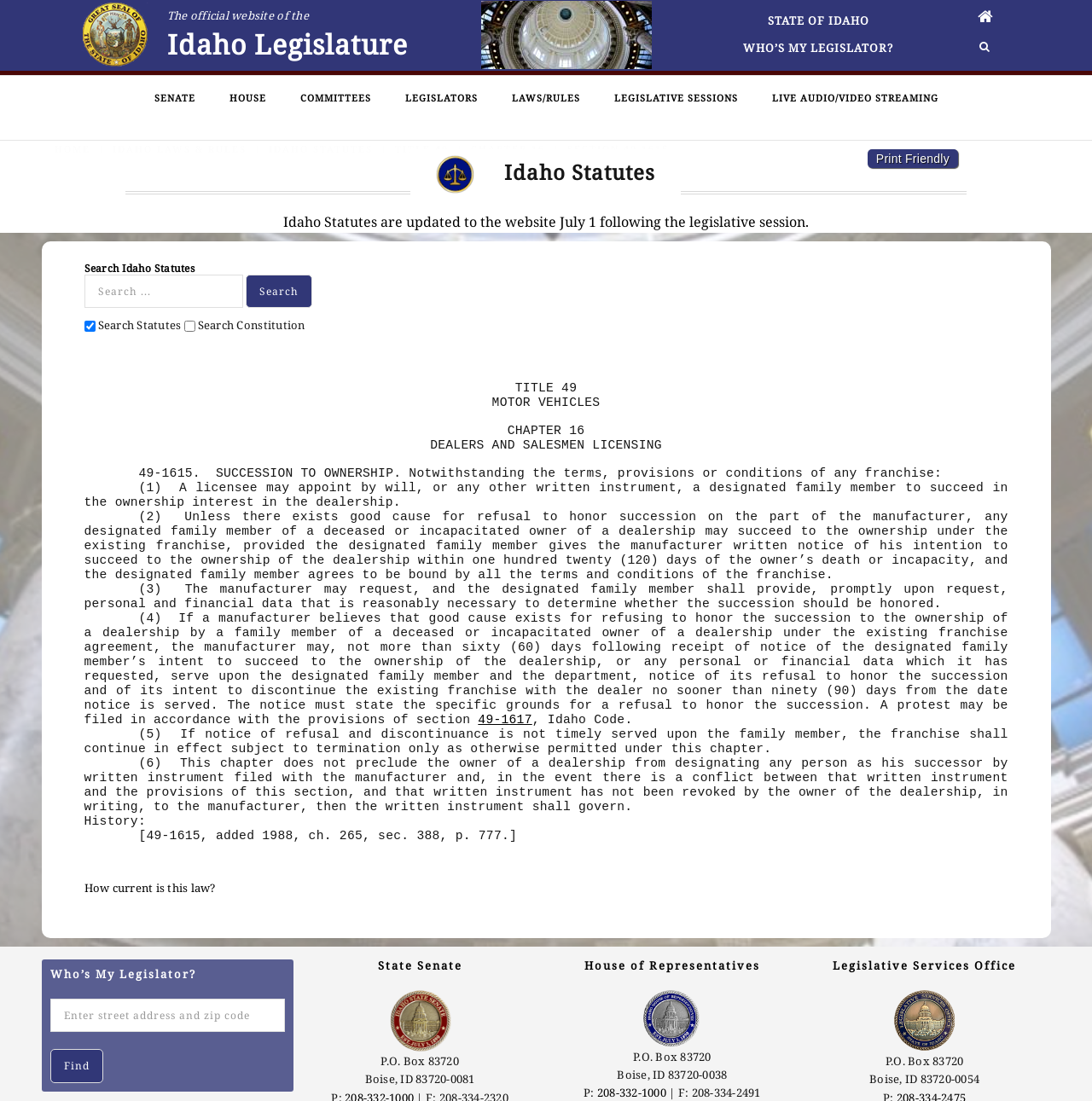Please determine the bounding box coordinates of the section I need to click to accomplish this instruction: "Browse documents".

None